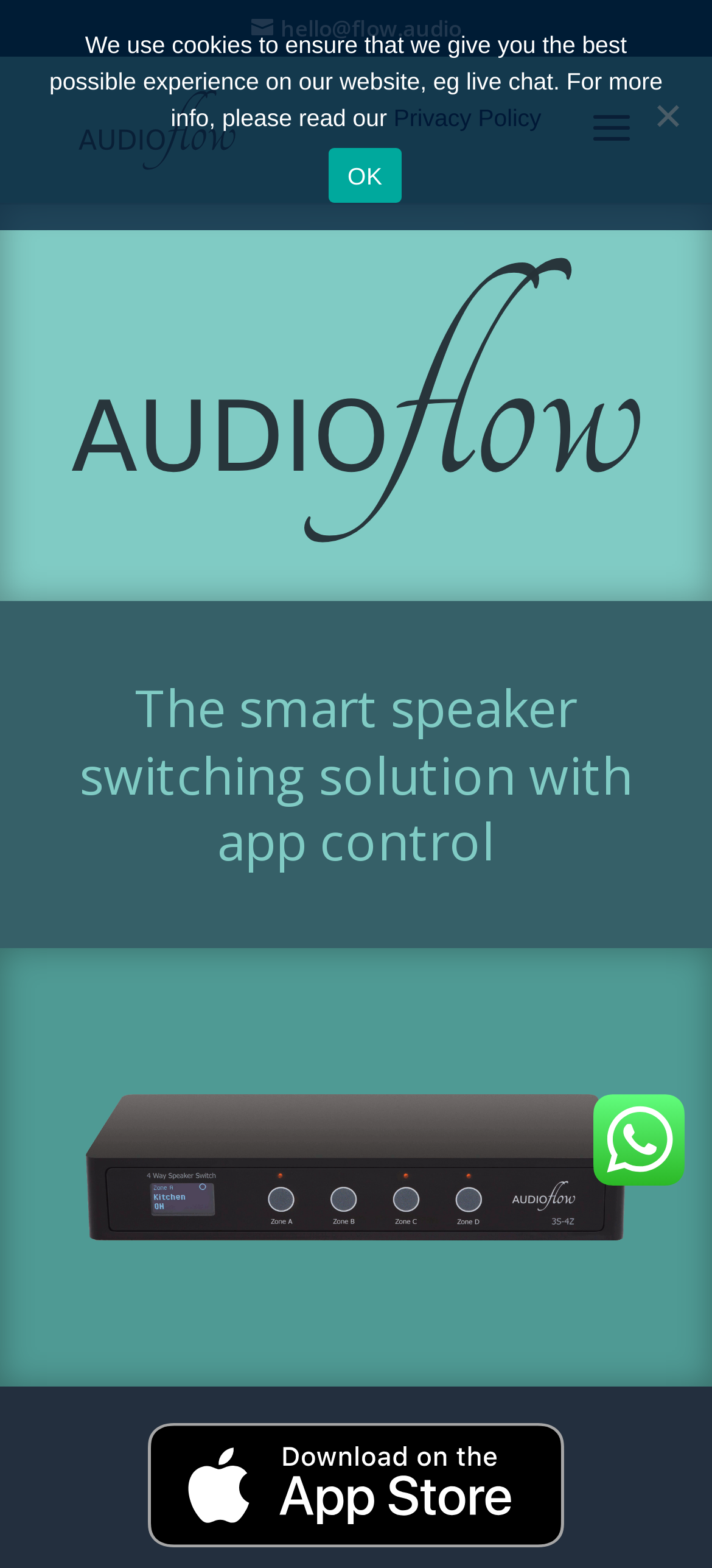What is the name of the company?
Please provide a comprehensive answer based on the contents of the image.

The name of the company can be found in the top-left corner of the webpage, where the logo is located. The logo is an image with the text 'Audioflow' next to it.